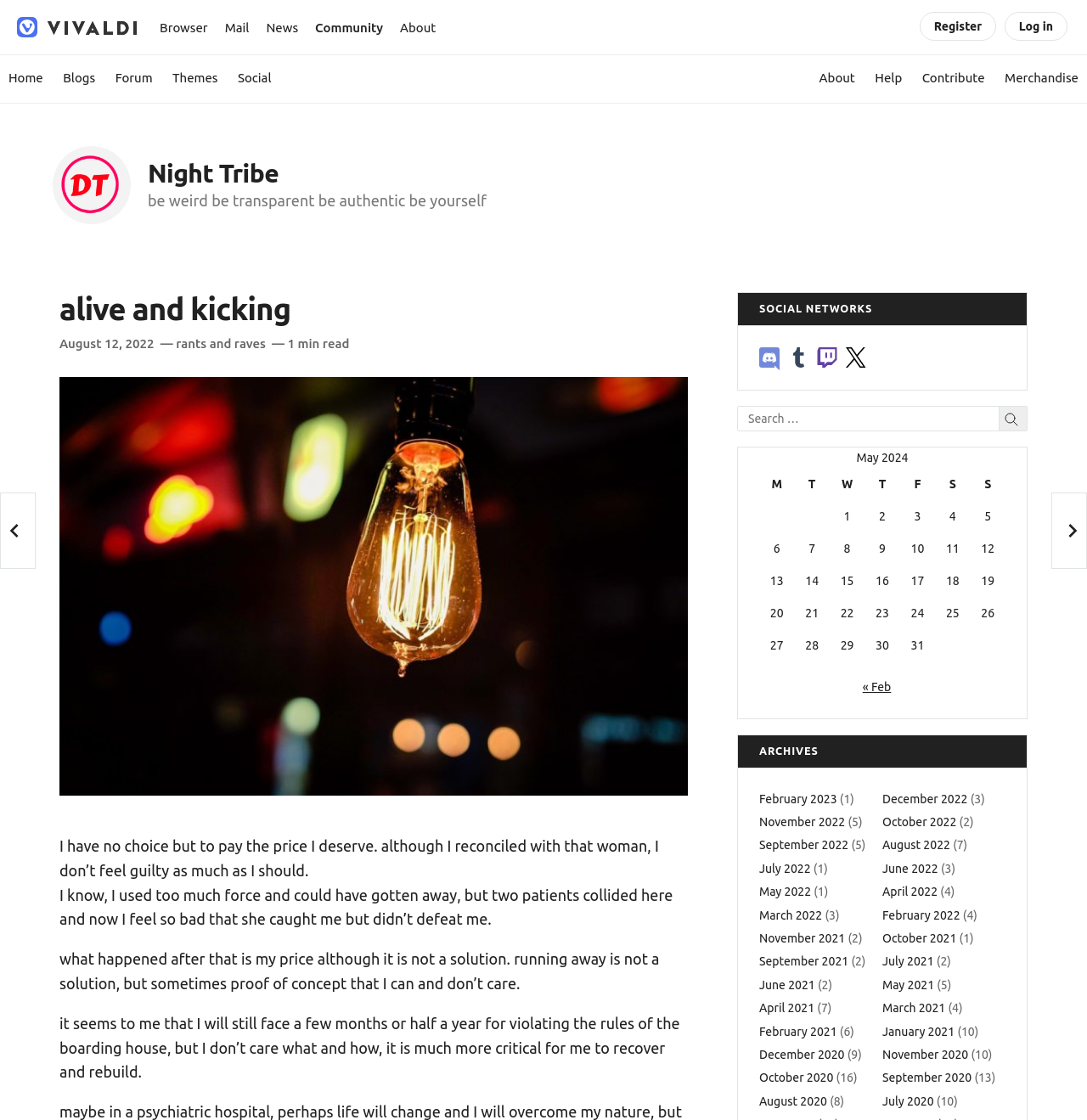From the webpage screenshot, predict the bounding box coordinates (top-left x, top-left y, bottom-right x, bottom-right y) for the UI element described here: rants and raves

[0.162, 0.3, 0.244, 0.313]